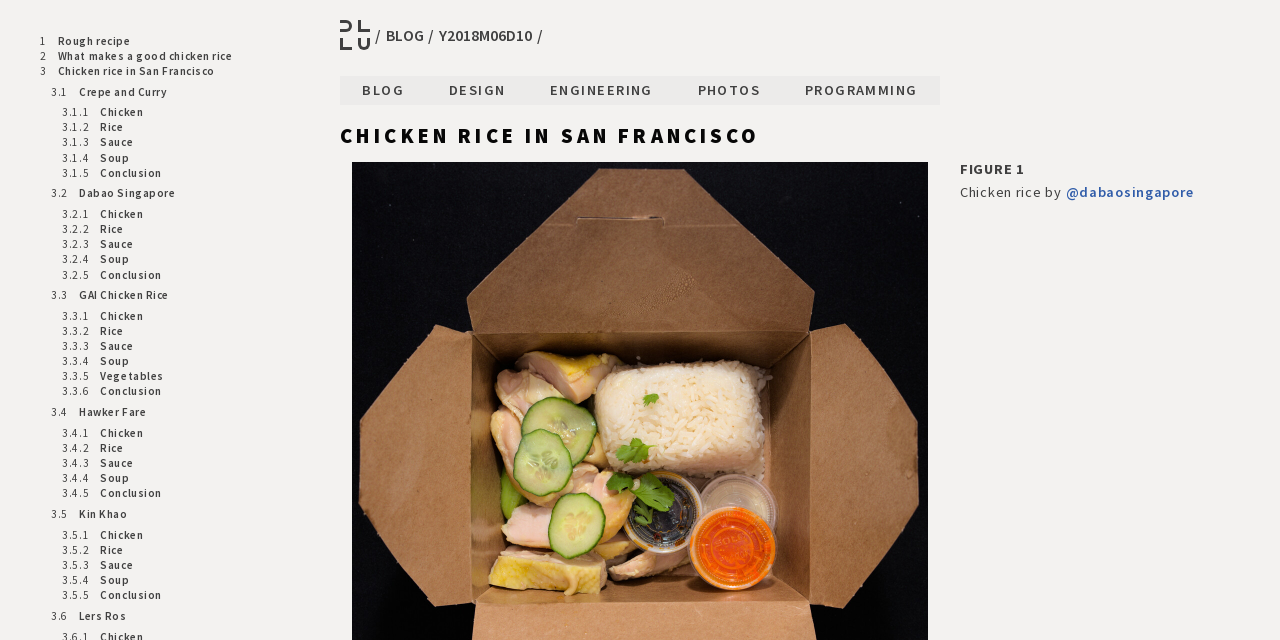Determine the bounding box coordinates of the clickable area required to perform the following instruction: "Go to the 'DESIGN' page". The coordinates should be represented as four float numbers between 0 and 1: [left, top, right, bottom].

[0.333, 0.119, 0.412, 0.164]